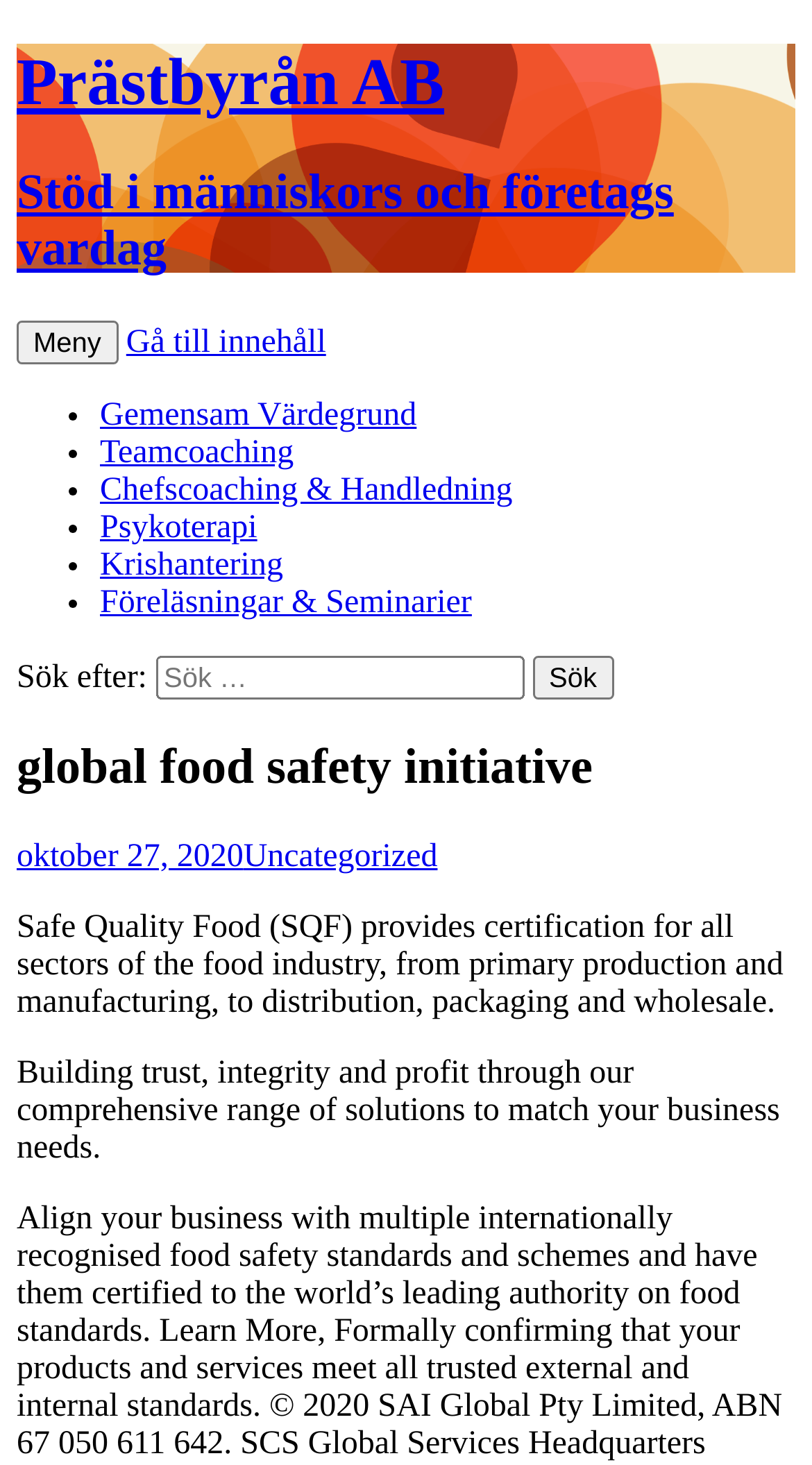Determine the bounding box coordinates of the section to be clicked to follow the instruction: "Click on the 'Meny' button". The coordinates should be given as four float numbers between 0 and 1, formatted as [left, top, right, bottom].

[0.021, 0.219, 0.145, 0.248]